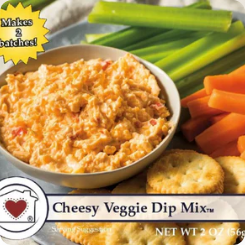Can you give a comprehensive explanation to the question given the content of the image?
What is surrounding the bowl?

The image shows that surrounding the bowl are crunchy crackers, which are perfect for pairing with the dip.